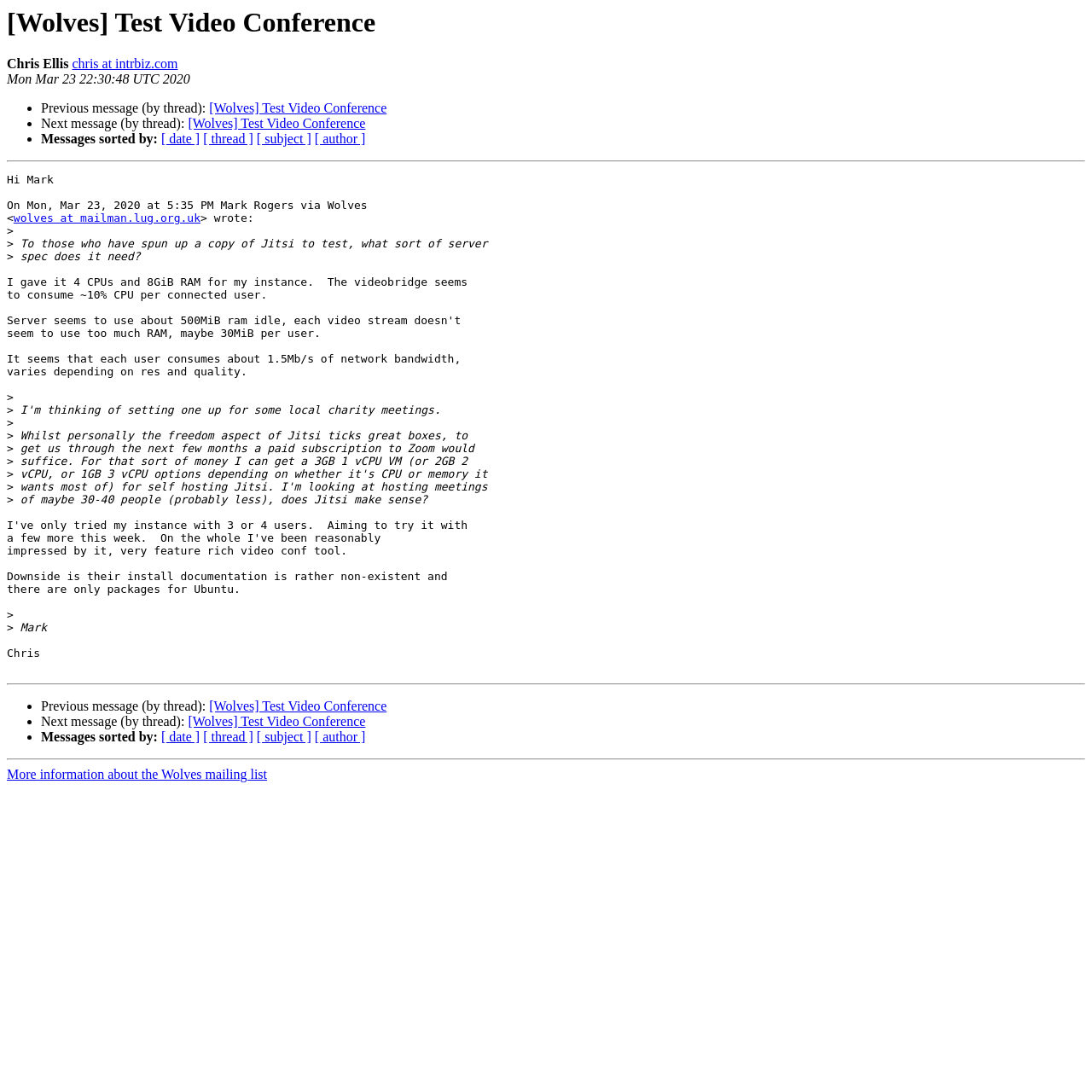Please determine the bounding box coordinates for the UI element described as: "wolves at mailman.lug.org.uk".

[0.012, 0.194, 0.184, 0.206]